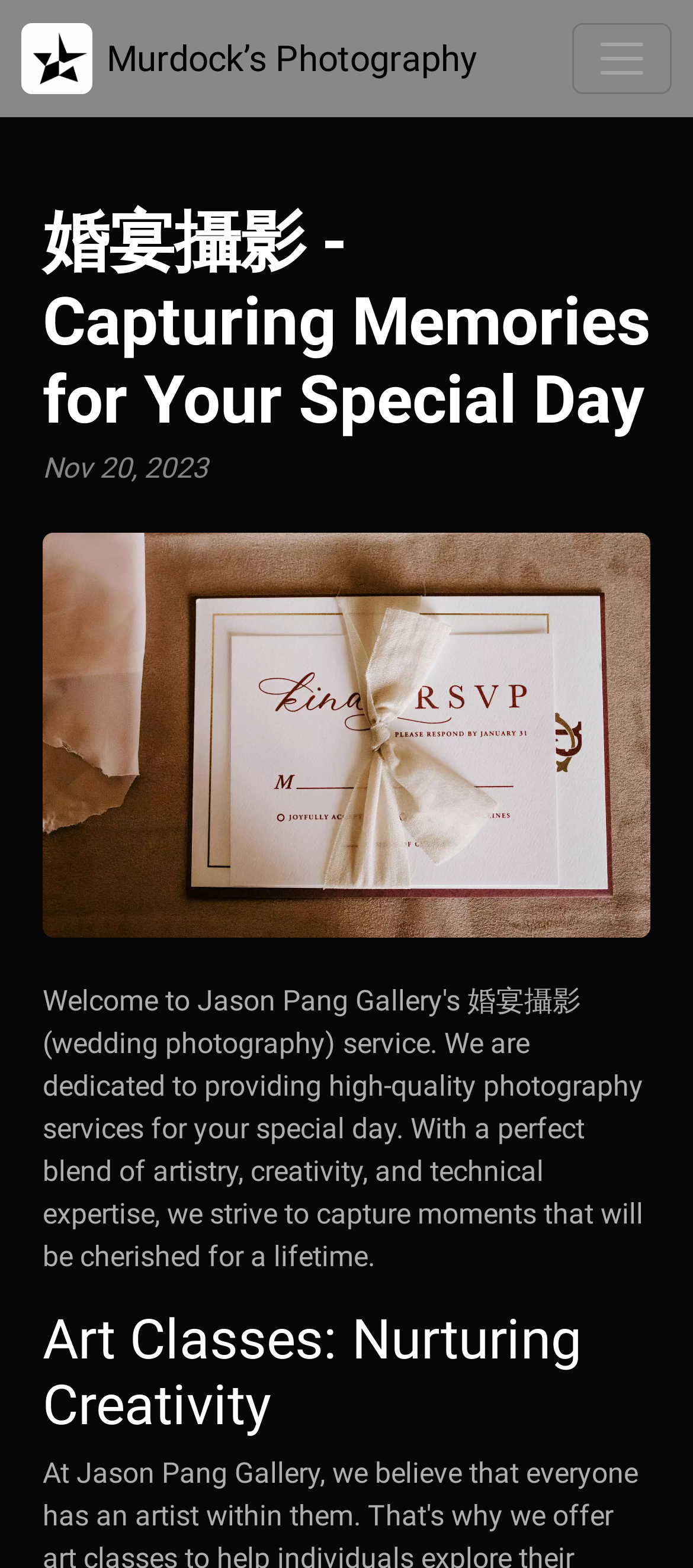What type of classes are offered by the gallery?
We need a detailed and exhaustive answer to the question. Please elaborate.

The webpage mentions 'Art Classes: Nurturing Creativity' as one of the services offered by the gallery, indicating that they provide art classes.